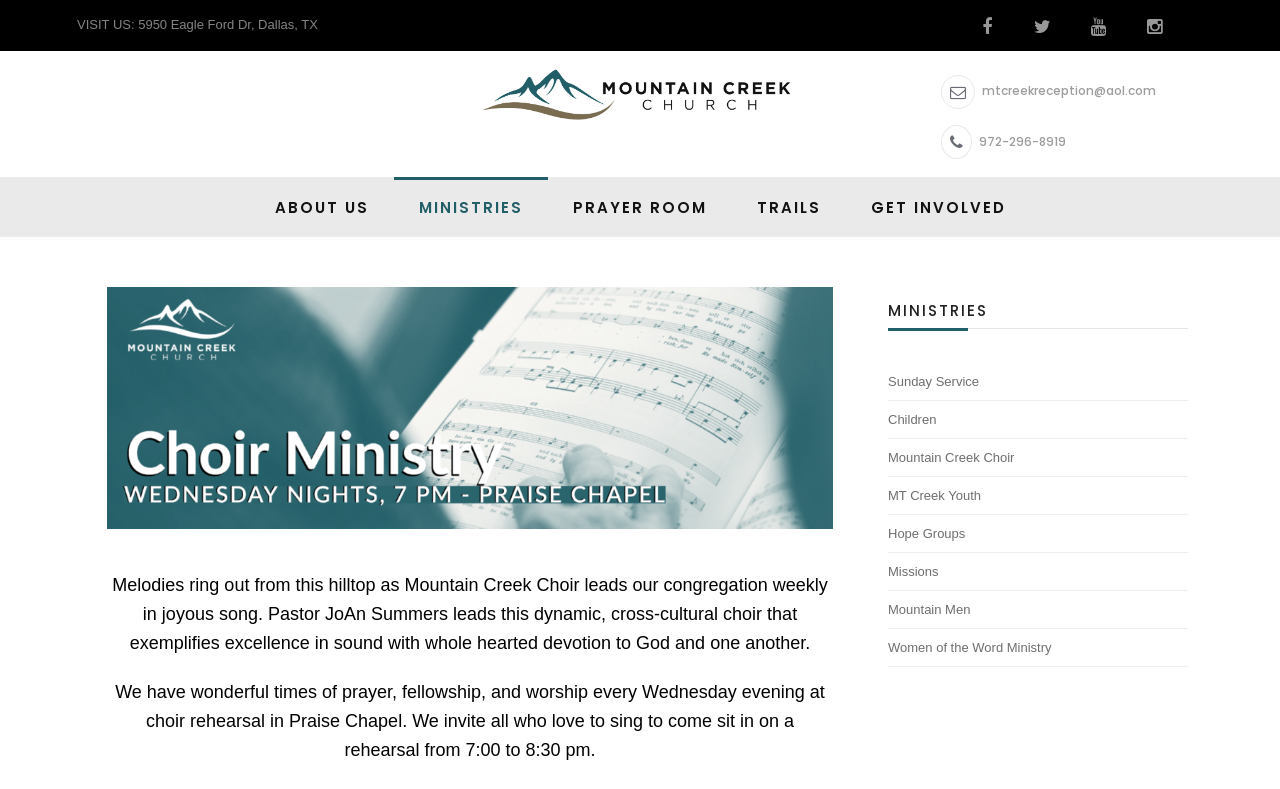Using the information shown in the image, answer the question with as much detail as possible: What is the time of choir rehearsal?

I found the time of choir rehearsal by reading the StaticText element with the content 'We invite all who love to sing to come sit in on a rehearsal from 7:00 to 8:30 pm.' which is located in the middle of the page.